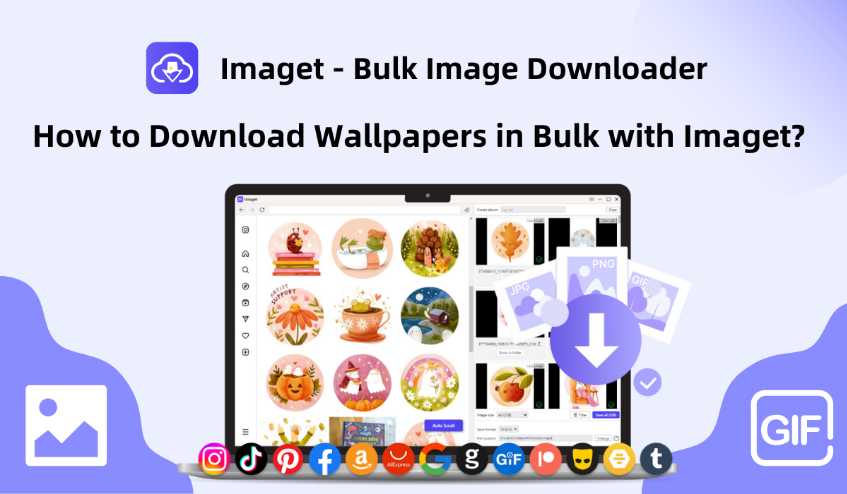What types of file formats are available for download?
Answer with a single word or phrase by referring to the visual content.

JPG and PNG